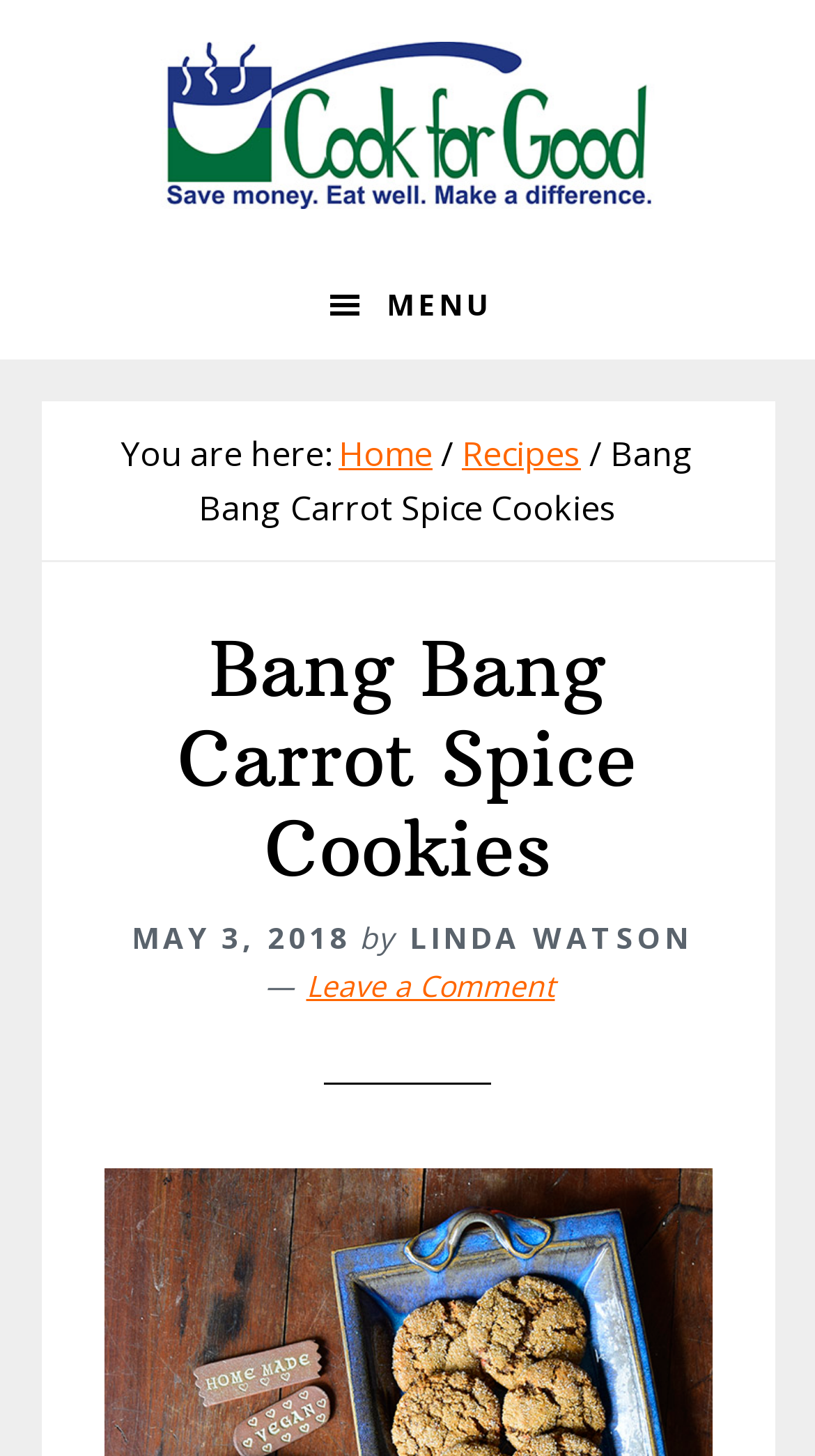What is the navigation menu icon?
Refer to the image and provide a thorough answer to the question.

The navigation menu icon is represented by the '' symbol, which is commonly used to represent a menu or hamburger icon. This icon is likely used to toggle the navigation menu on and off.